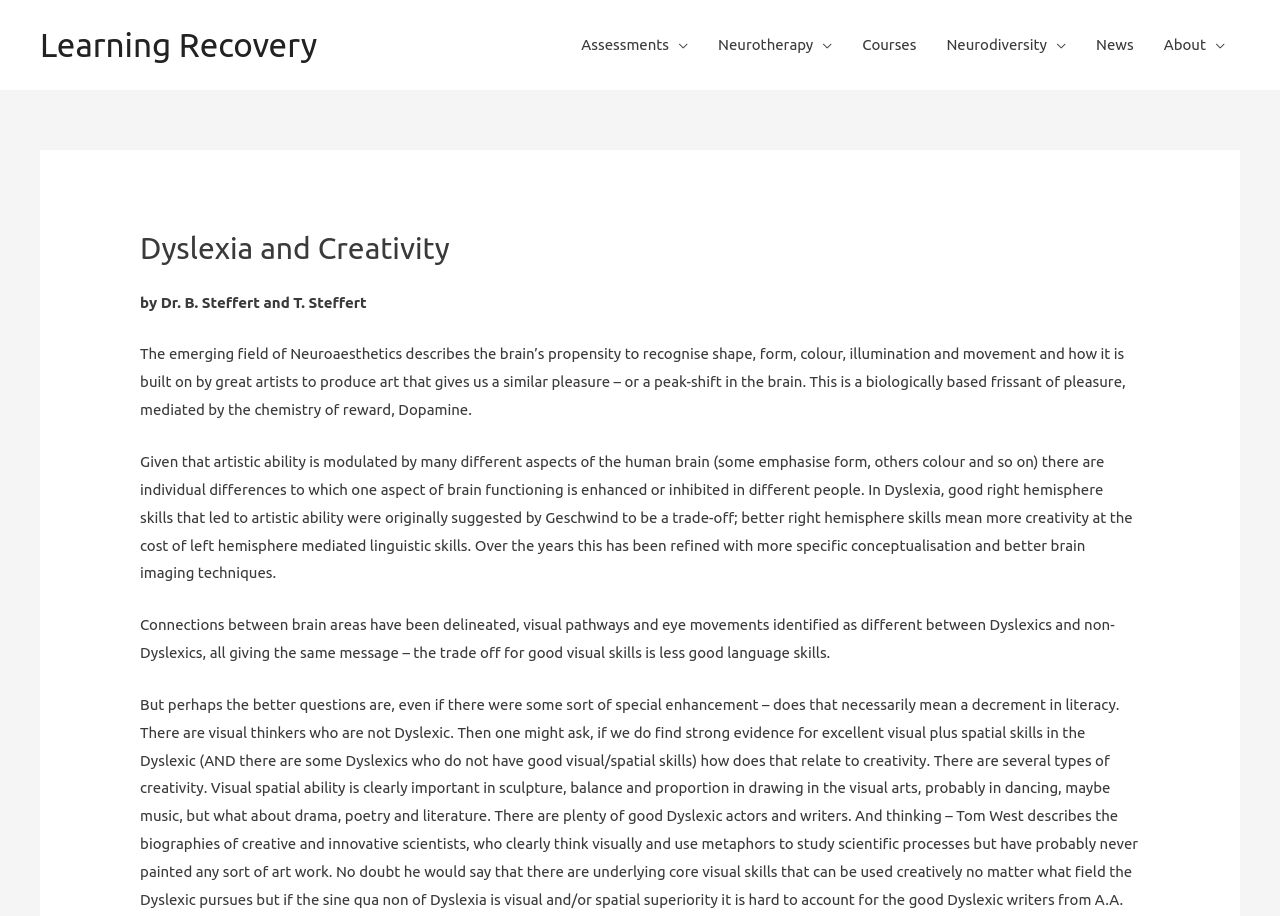What is the trade-off for good visual skills in Dyslexics?
Please answer the question with a single word or phrase, referencing the image.

Less good language skills